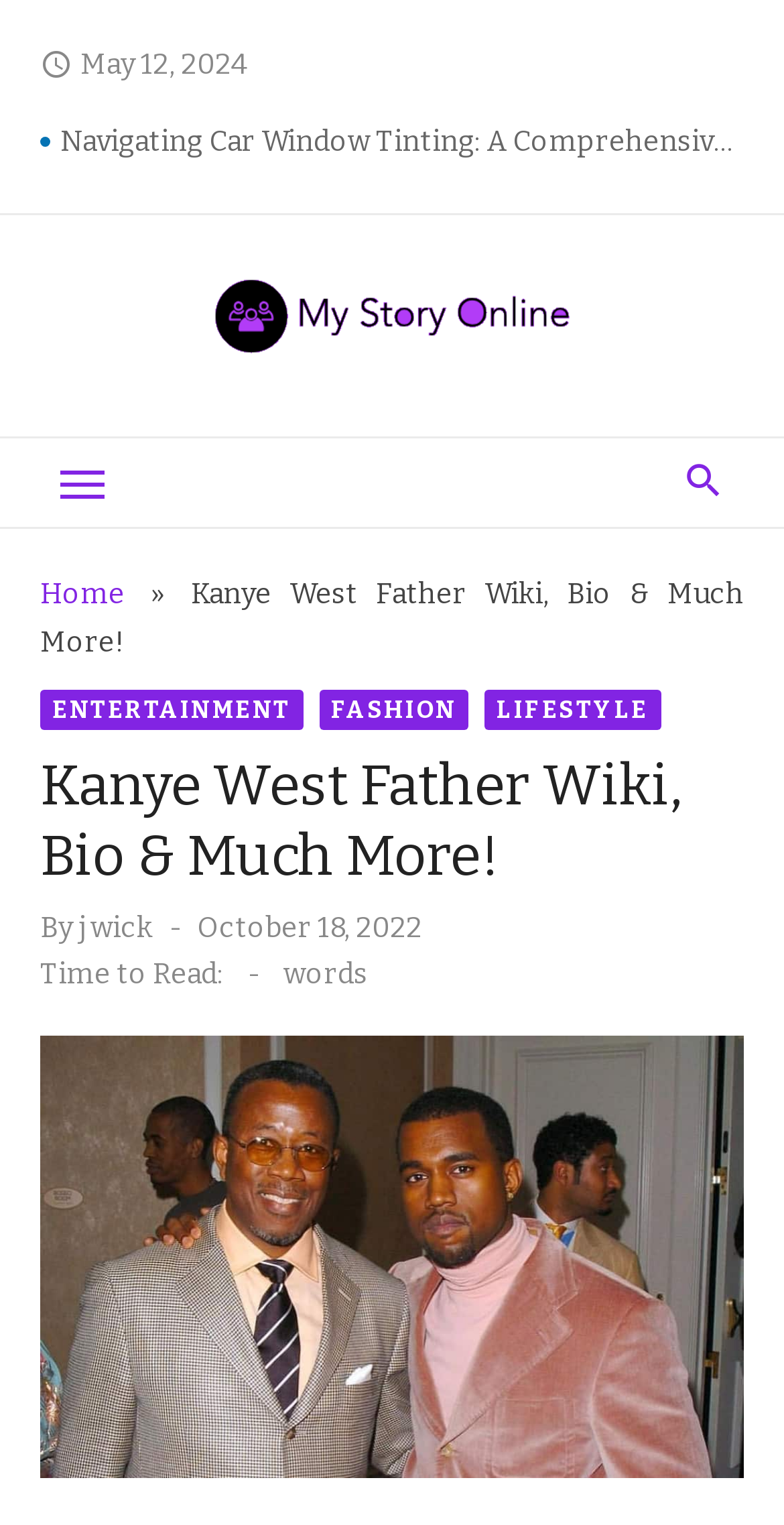Based on the element description: "October 18, 2022", identify the bounding box coordinates for this UI element. The coordinates must be four float numbers between 0 and 1, listed as [left, top, right, bottom].

[0.251, 0.598, 0.538, 0.622]